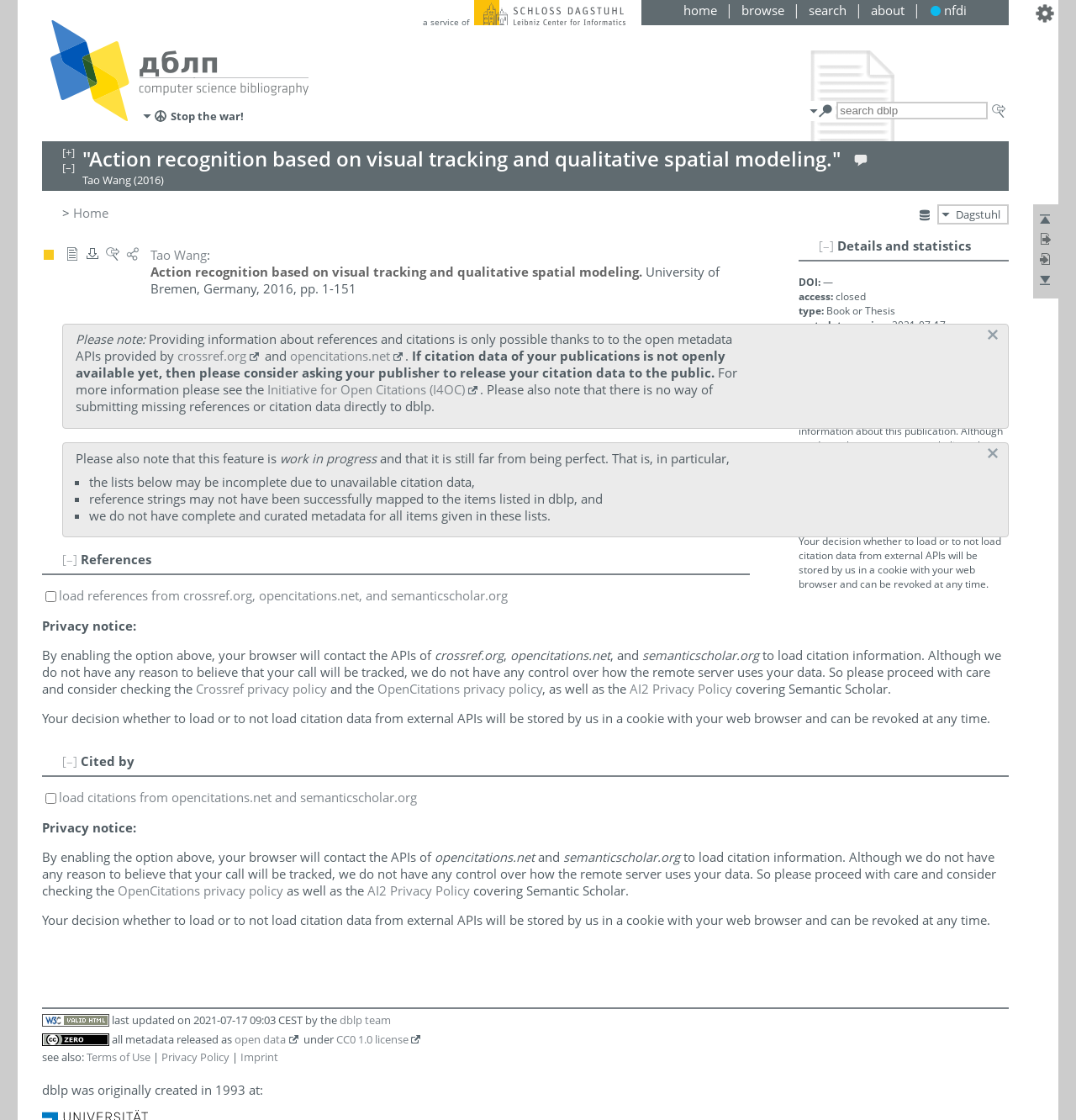What is the publication year?
Based on the image, provide a one-word or brief-phrase response.

2016